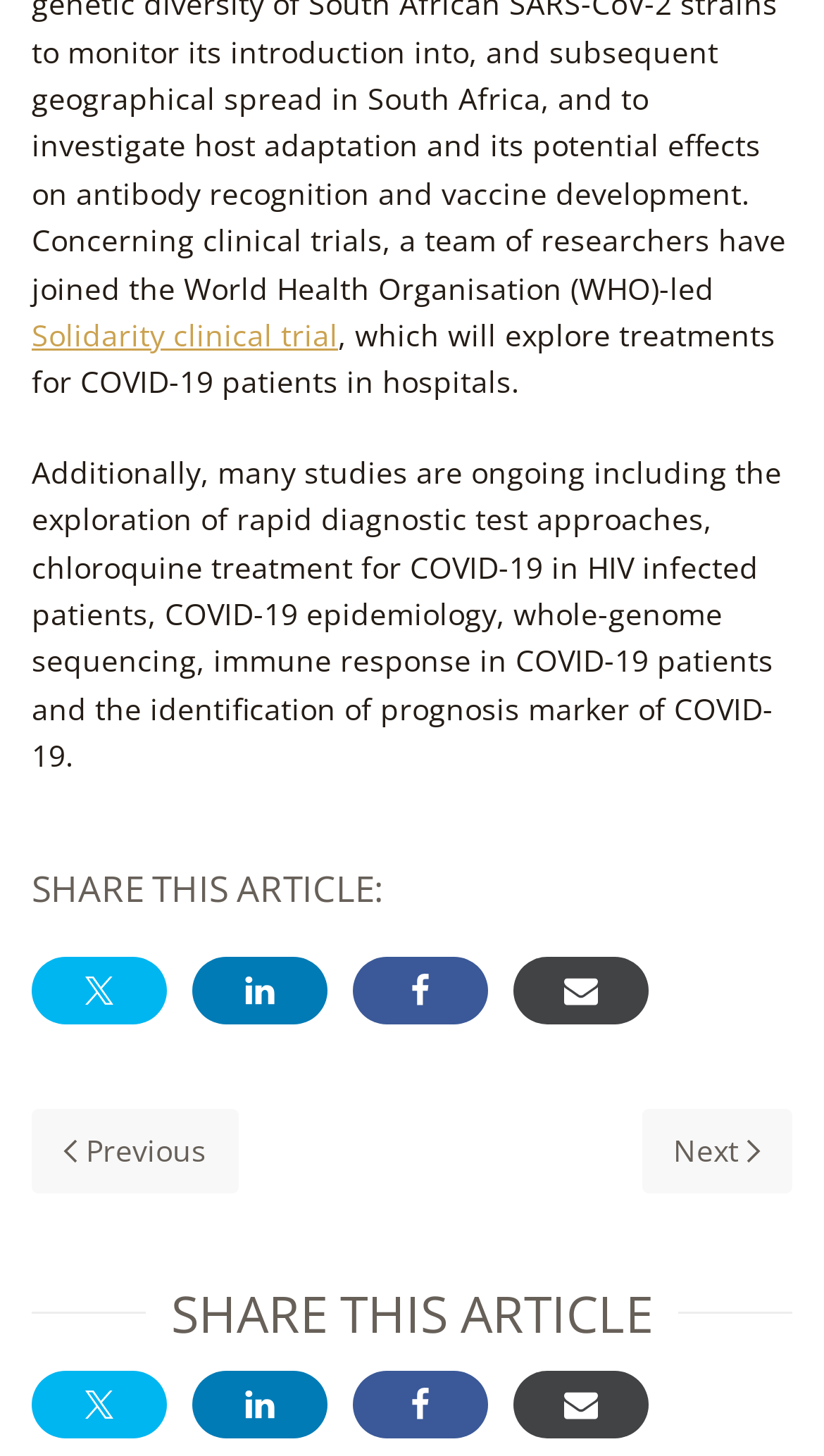What is the position of the 'Previous page' link?
Based on the visual, give a brief answer using one word or a short phrase.

Top-left